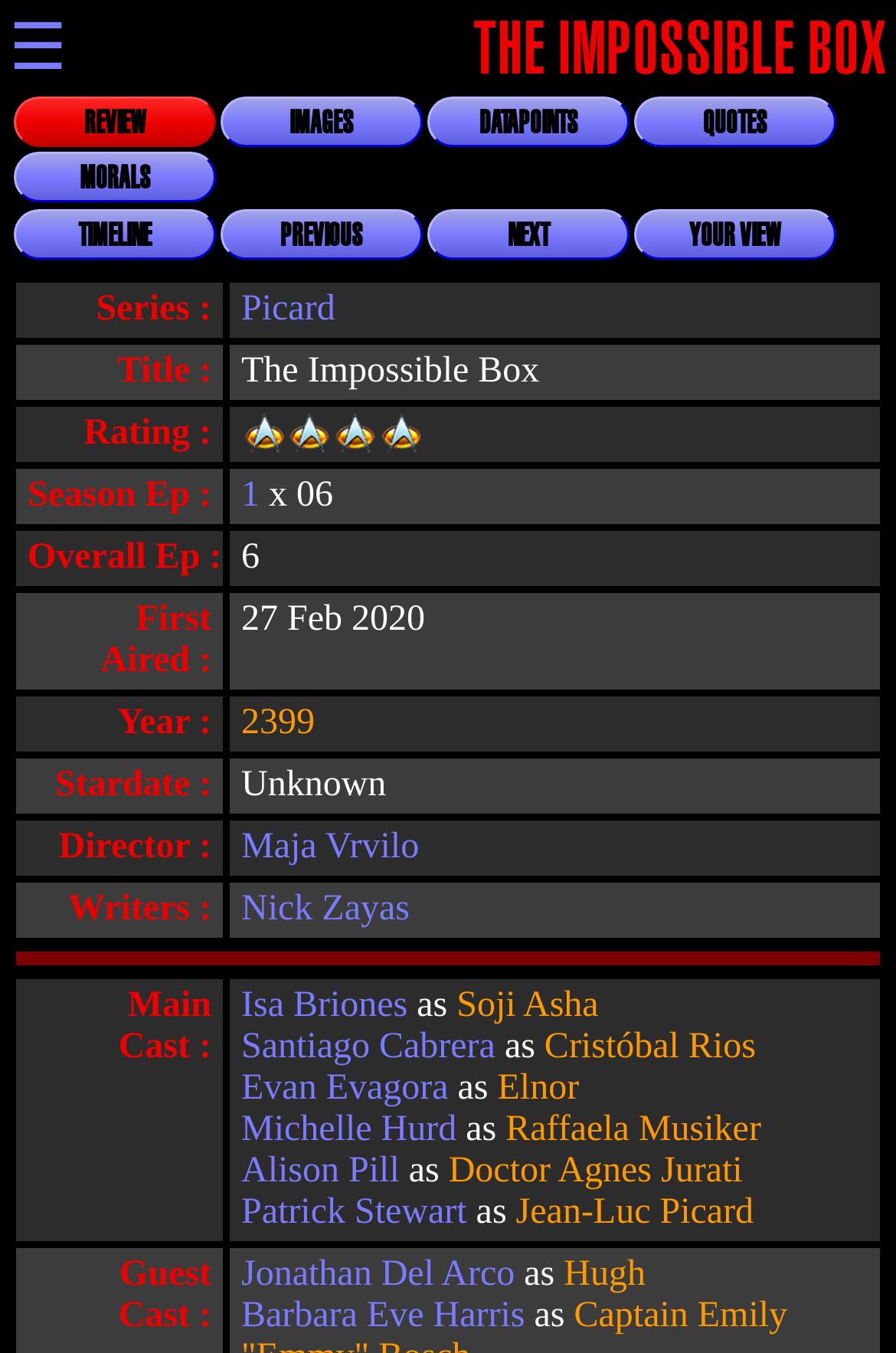Please determine the bounding box coordinates of the element to click on in order to accomplish the following task: "Read the 'DIRECTOR' information". Ensure the coordinates are four float numbers ranging from 0 to 1, i.e., [left, top, right, bottom].

[0.269, 0.612, 0.468, 0.64]